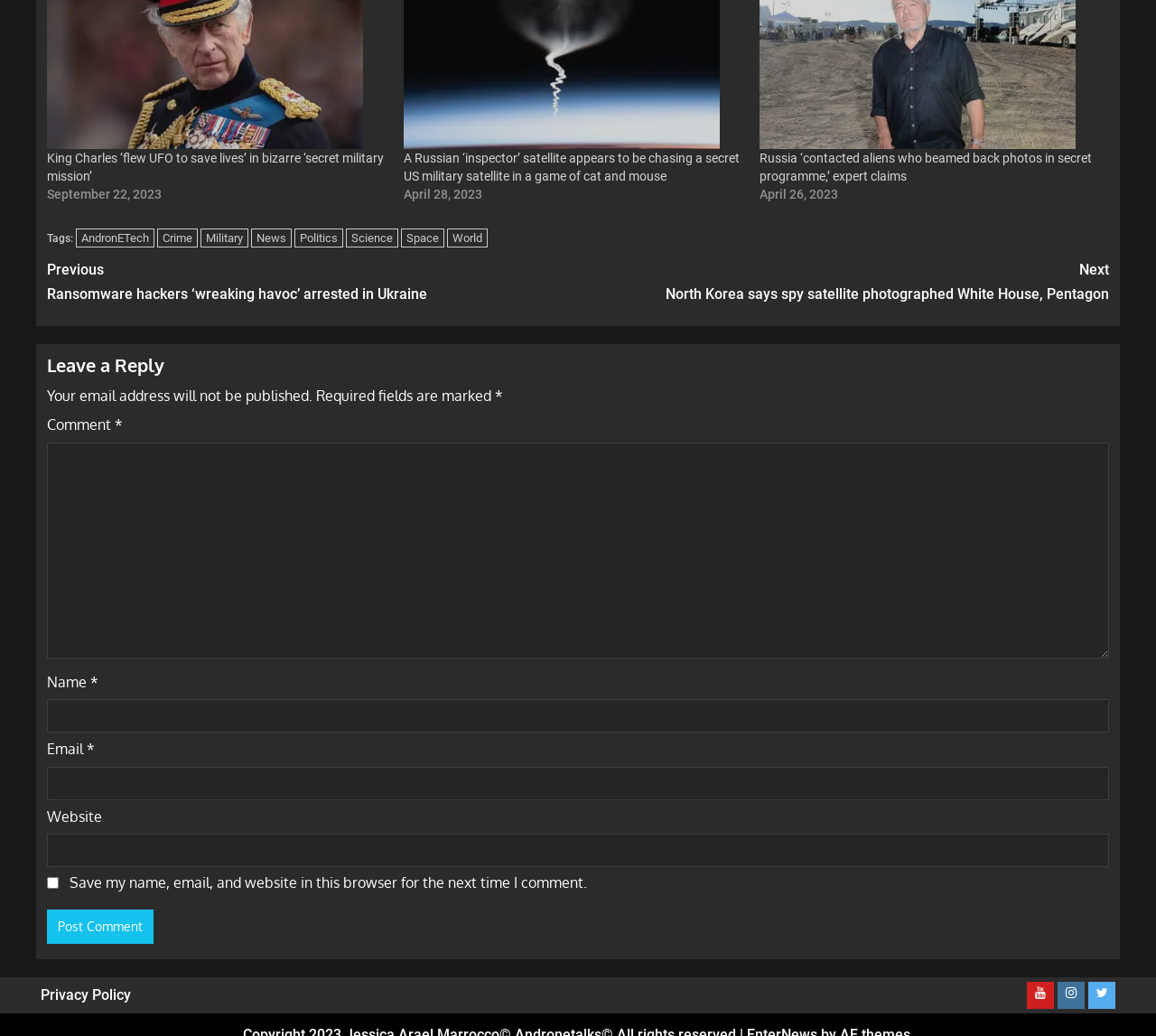Pinpoint the bounding box coordinates of the element you need to click to execute the following instruction: "Click on the 'King Charles ‘flew UFO to save lives’ in bizarre ‘secret military mission’' link". The bounding box should be represented by four float numbers between 0 and 1, in the format [left, top, right, bottom].

[0.041, 0.145, 0.332, 0.177]